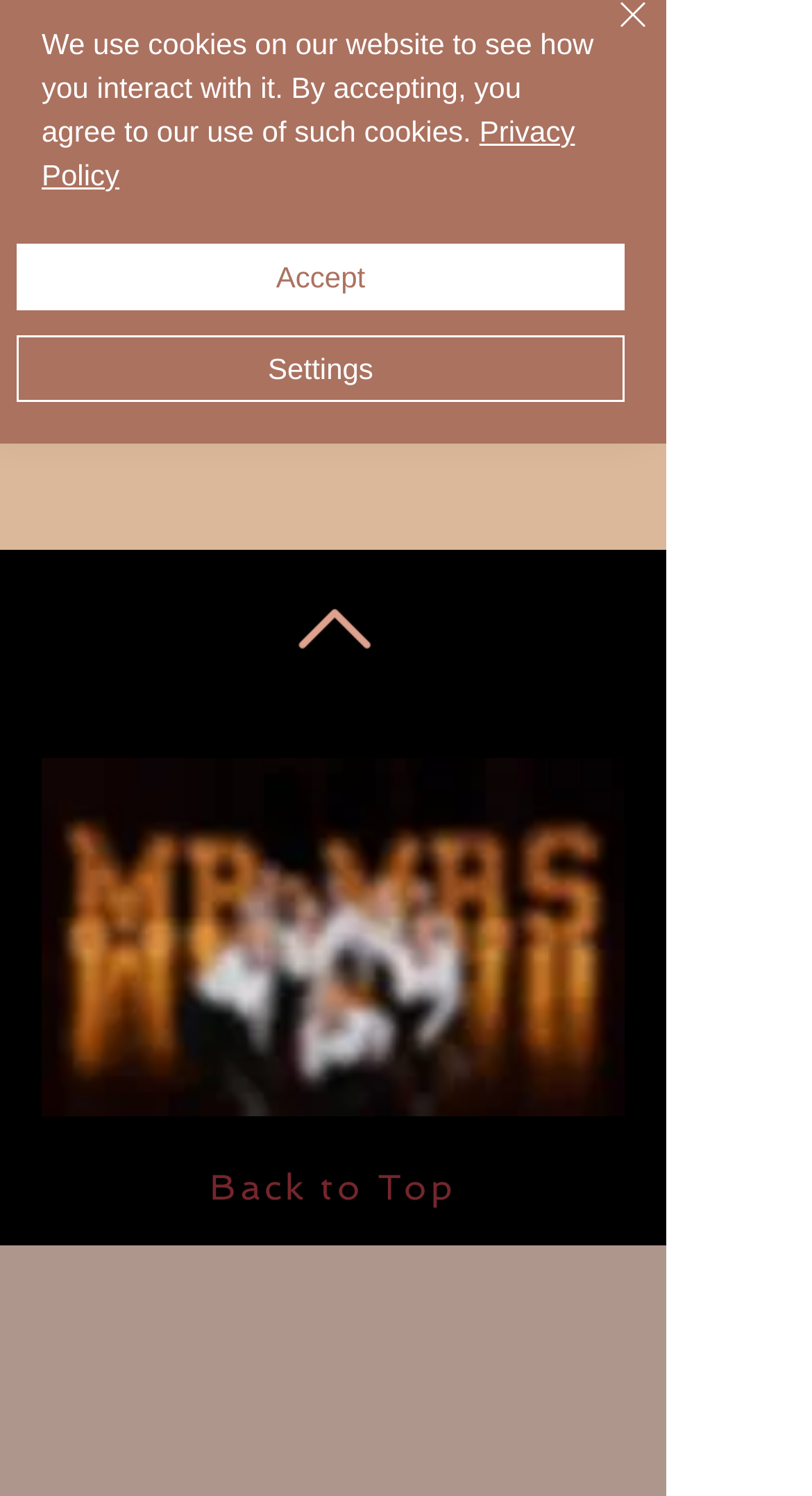Mark the bounding box of the element that matches the following description: "Back to Top".

[0.258, 0.779, 0.562, 0.807]